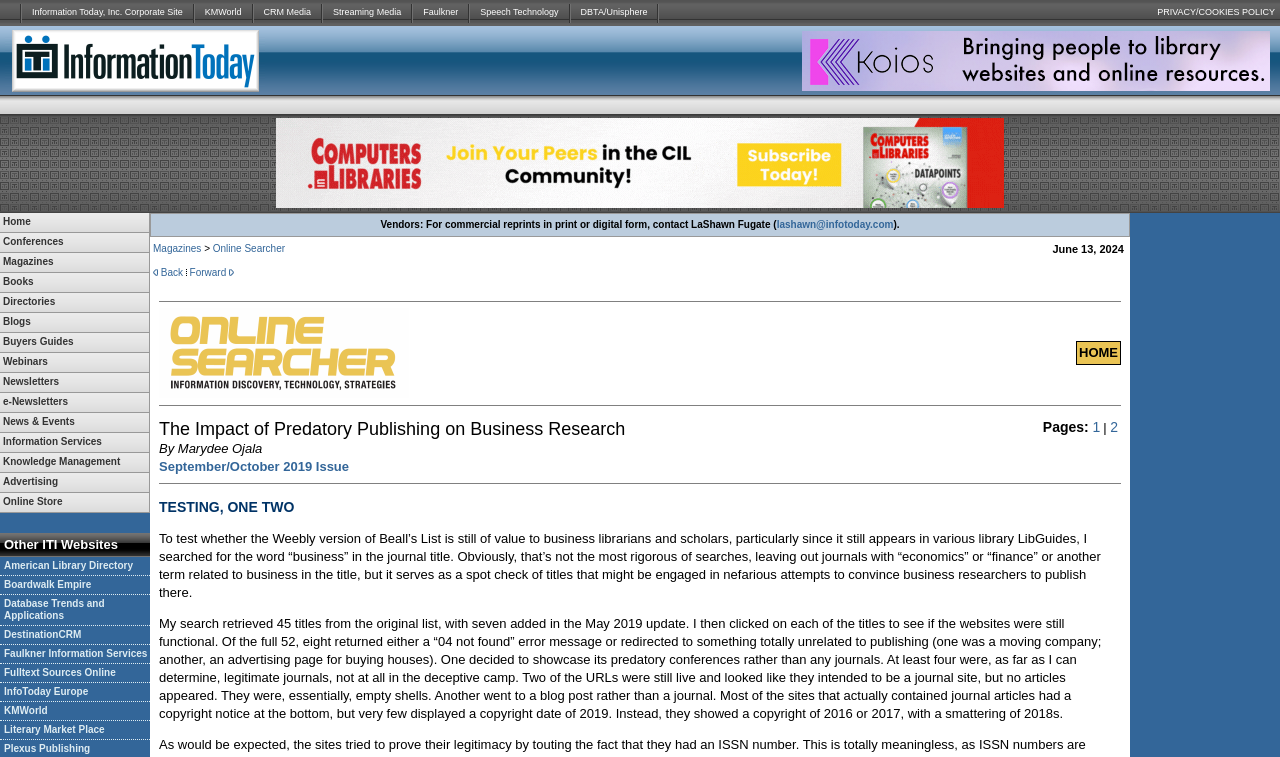What is the position of the 'Speech Technology' link? Based on the screenshot, please respond with a single word or phrase.

8th